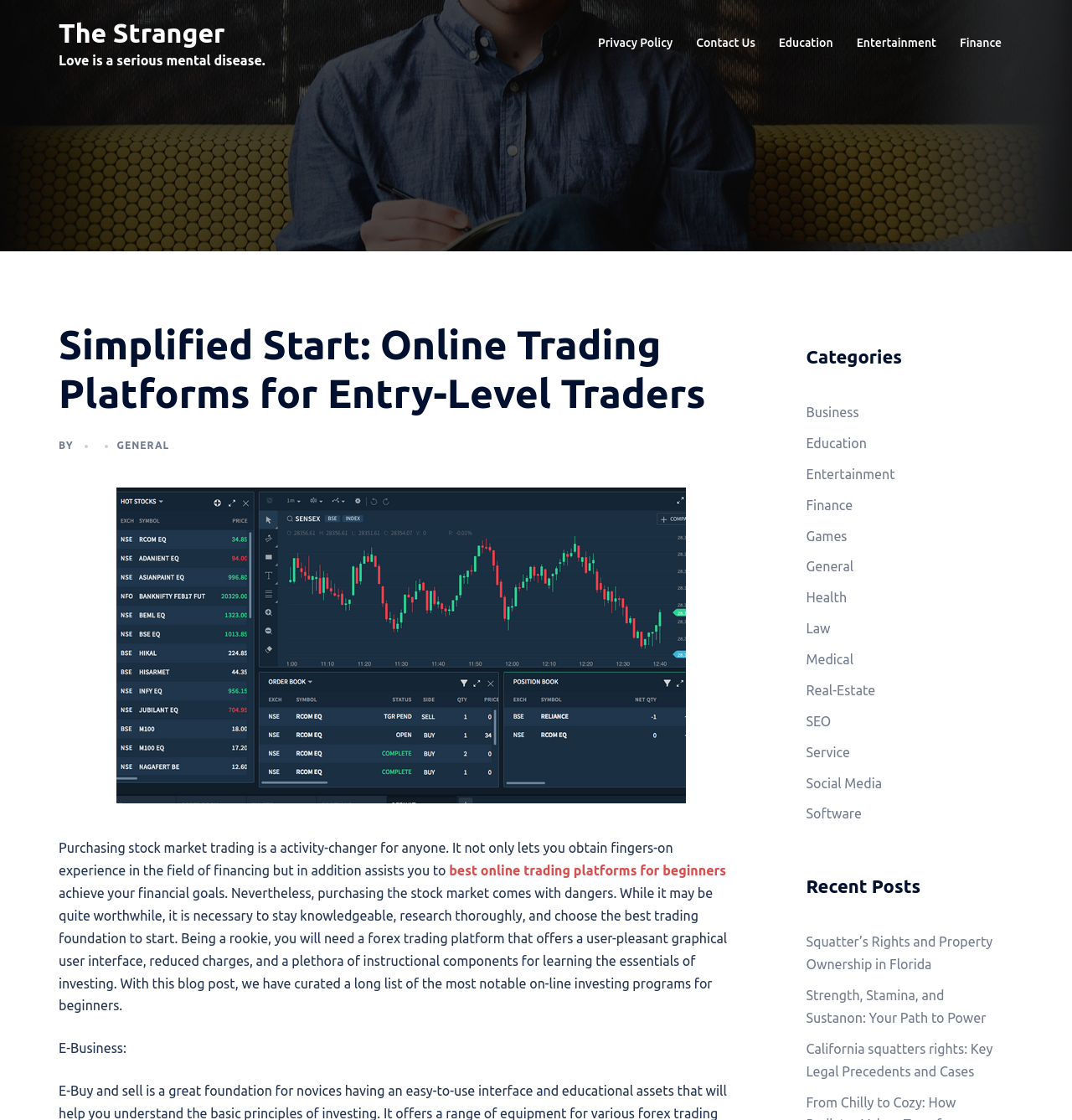Use a single word or phrase to answer the question:
What is the purpose of the online trading platforms for beginners?

To achieve financial goals